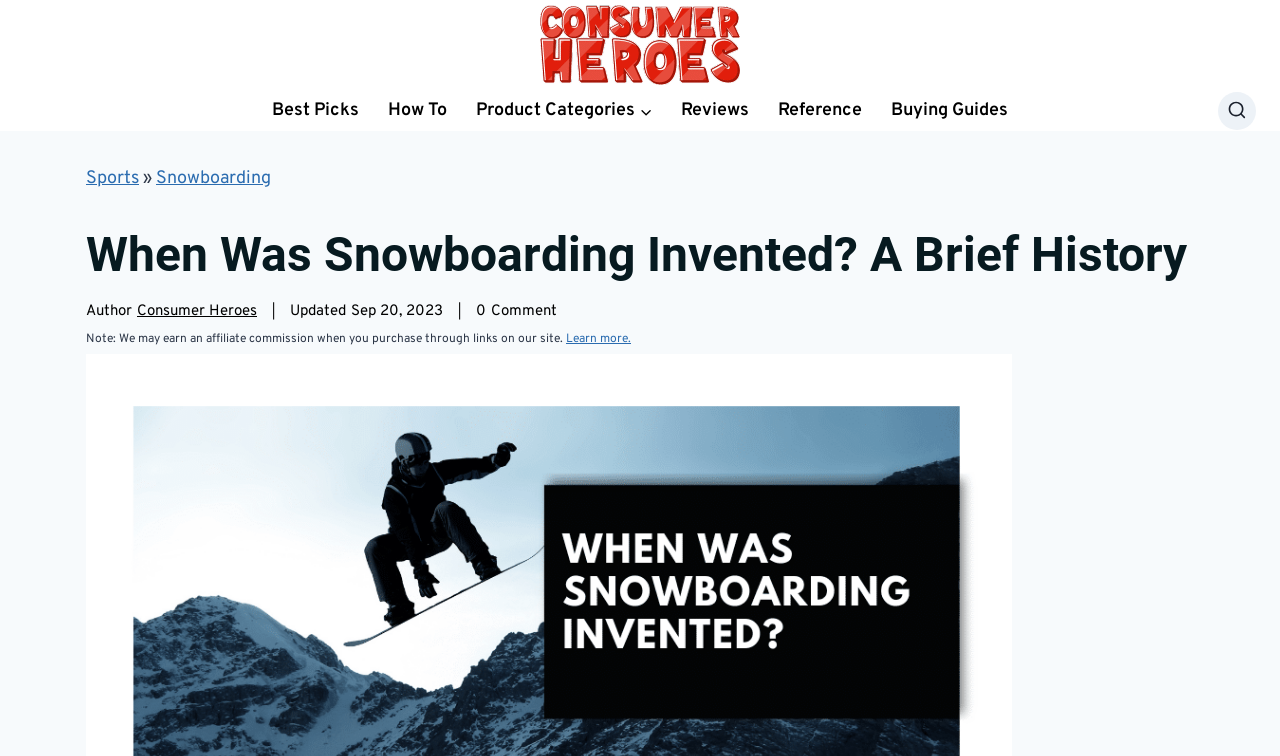Determine the bounding box coordinates of the clickable region to follow the instruction: "Learn more about affiliate commission".

[0.442, 0.438, 0.493, 0.459]